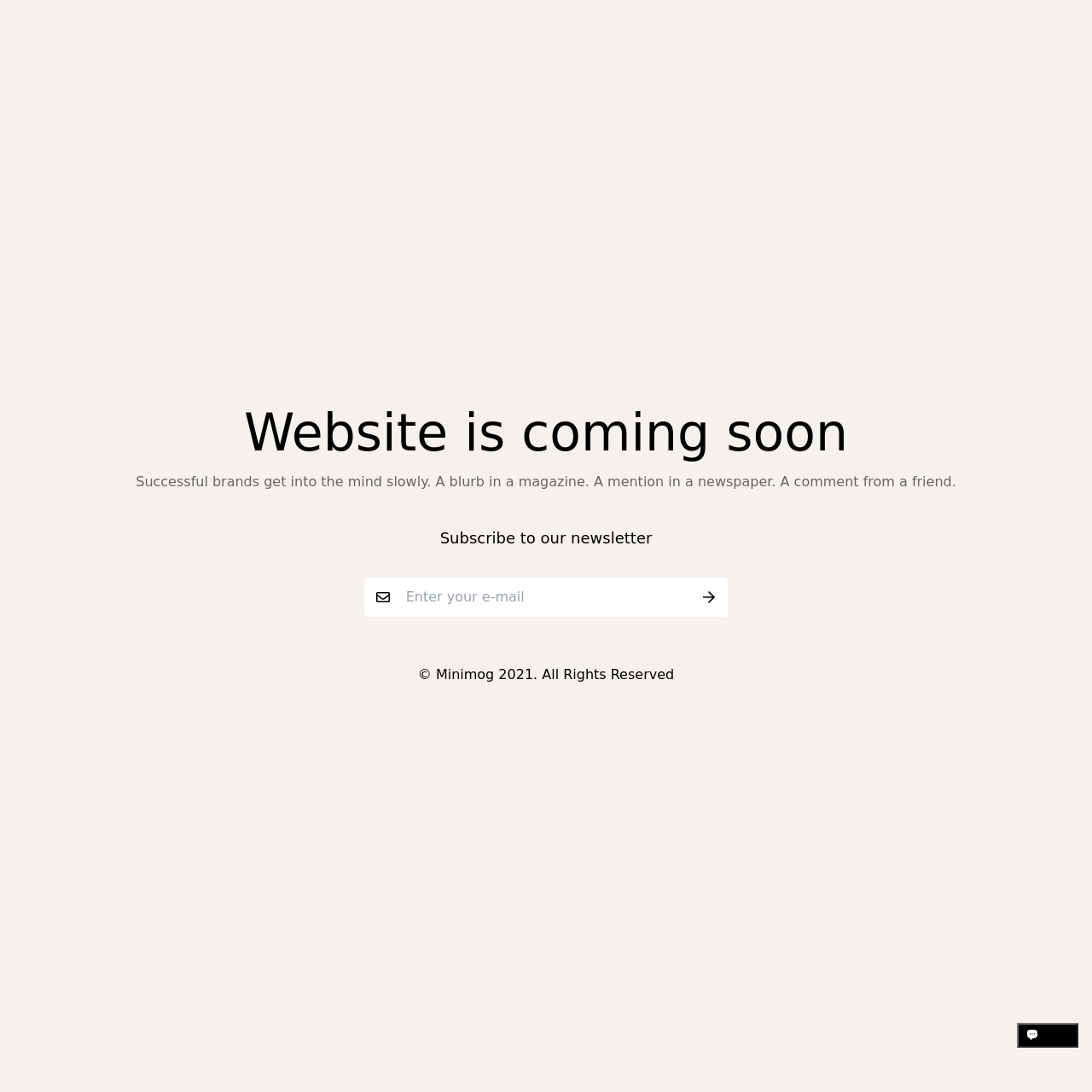Provide a comprehensive caption for the webpage.

The webpage is titled "Twist Pleasure – Opening Soon" and appears to be a landing page for an adult sex toy community. At the top center of the page, a heading reads "Website is coming soon". Below this, a block of text quotes a phrase about successful brands getting into people's minds slowly. 

Further down, a heading "Subscribe to our newsletter" is positioned near the center of the page, accompanied by an image to its left. To the right of the heading, a textbox allows users to enter their email address, with a button next to it. The button contains a small image. 

At the bottom center of the page, a copyright notice reads "© Minimog 2021. All Rights Reserved". In the bottom right corner, a chat window button is located, which is currently expanded. The button contains a small image.